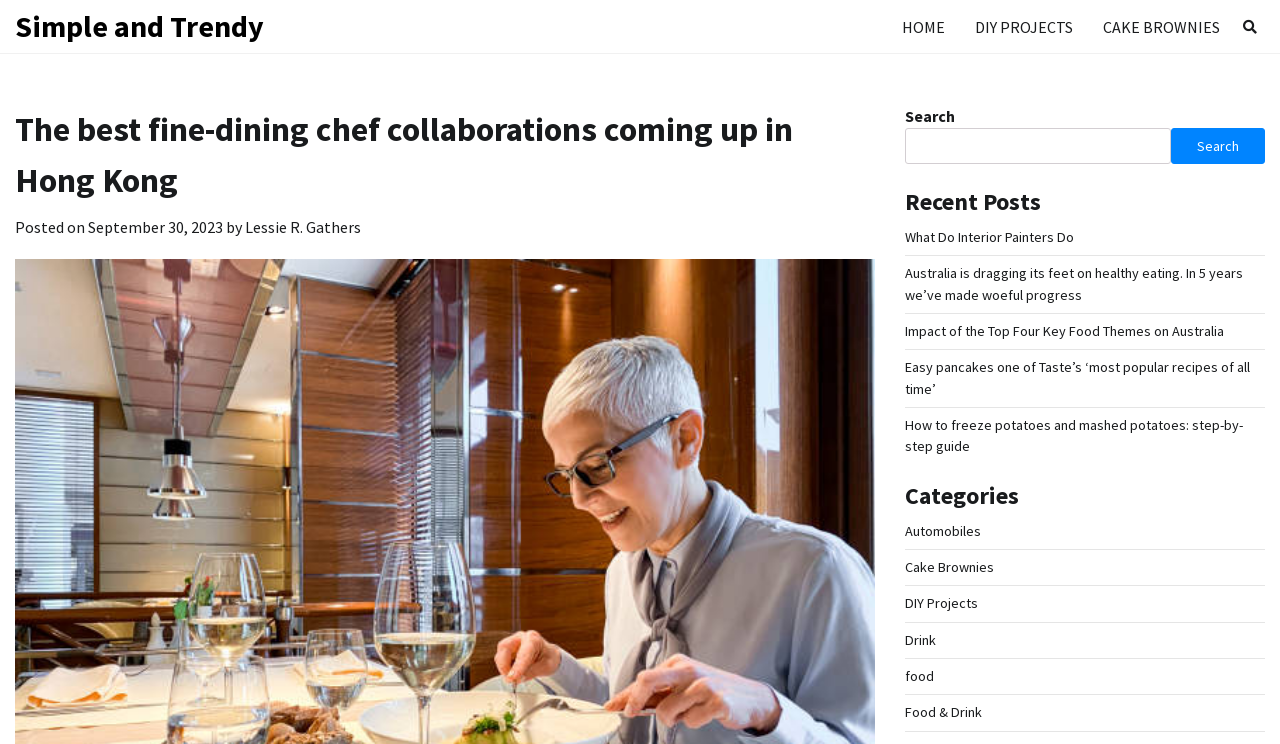Please determine the bounding box coordinates of the section I need to click to accomplish this instruction: "Visit the company website".

None